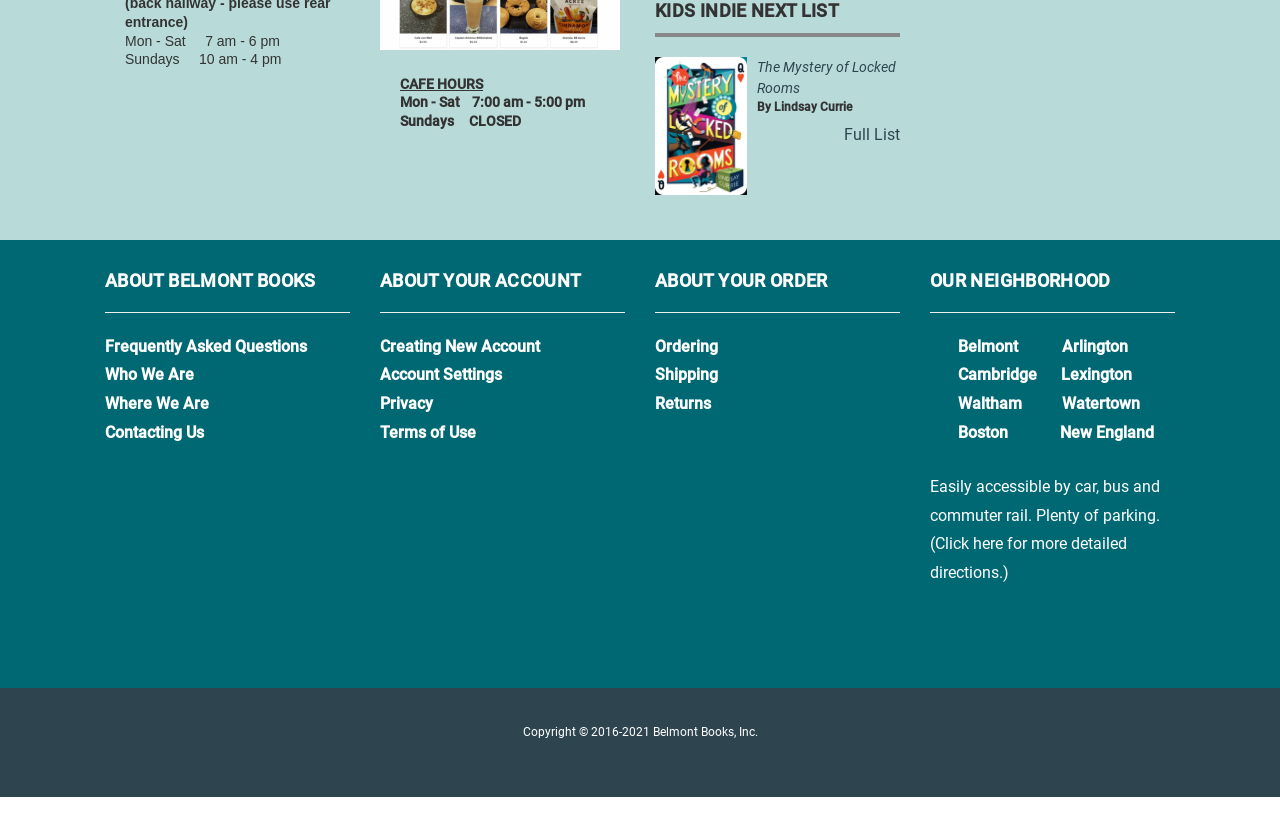What is the name of the book listed?
Could you give a comprehensive explanation in response to this question?

I looked at the webpage and found a section that appears to be a book listing. The first book listed has an image and a link with the text 'The Mystery of Locked Rooms'. This suggests that the book is titled 'The Mystery of Locked Rooms'.